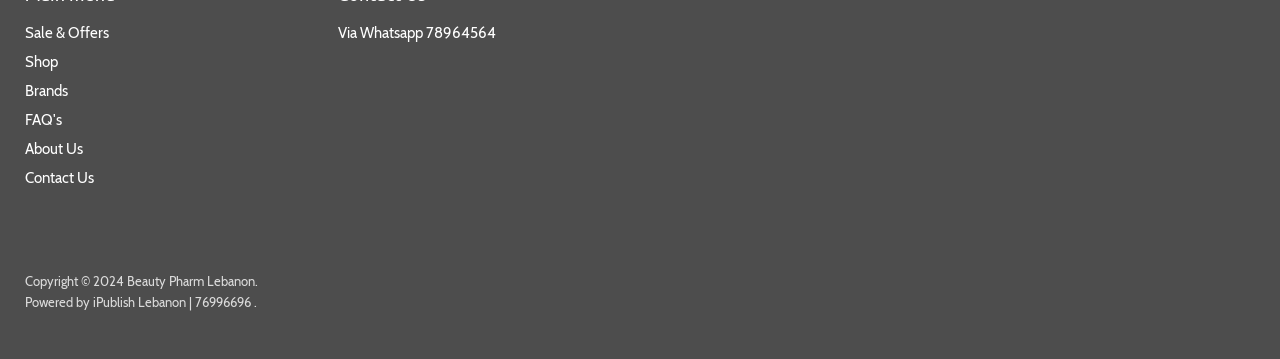Kindly respond to the following question with a single word or a brief phrase: 
What is the name of the company powering the website?

iPublish Lebanon